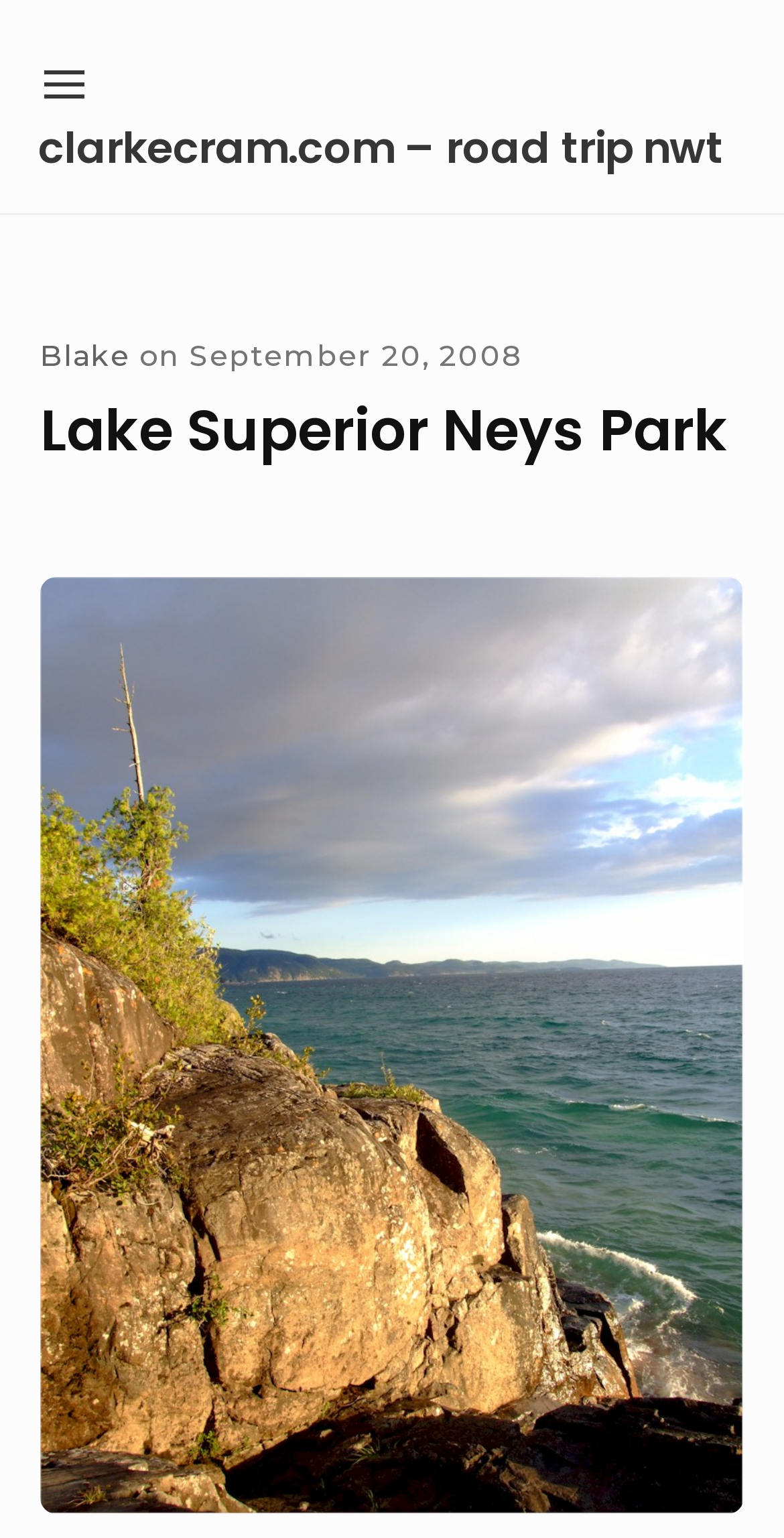Who is the author of the webpage?
Please give a detailed and thorough answer to the question, covering all relevant points.

I found the answer by looking at the link element on the webpage, which is 'Blake'. This is likely the author of the webpage.